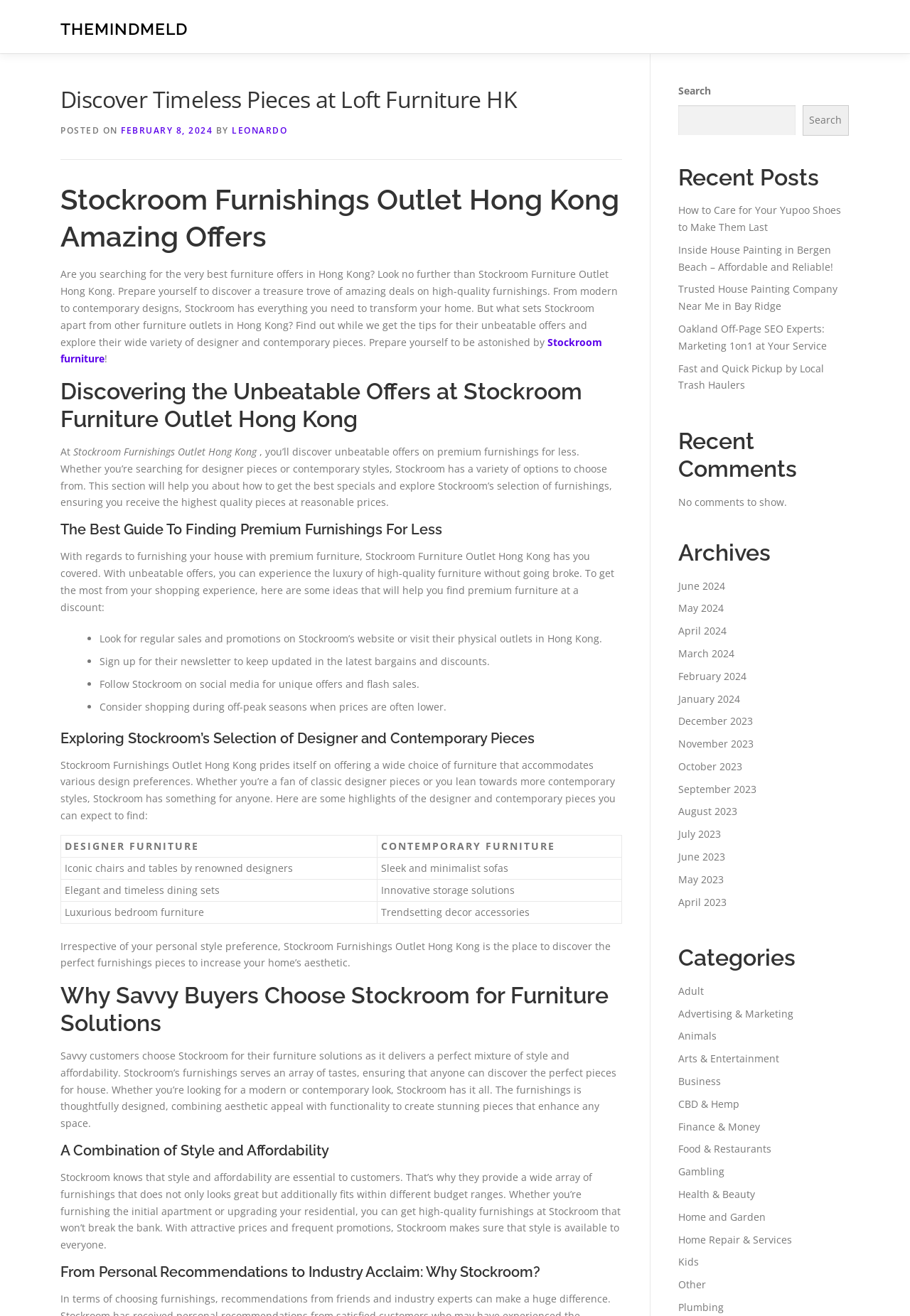Articulate a complete and detailed caption of the webpage elements.

The webpage is about Loft Furniture HK, a furniture outlet in Hong Kong. At the top, there are links to "THEMINDMELD", "Contact", and "Privacy Policy". Below this, there is a header section with the title "Discover Timeless Pieces at Loft Furniture HK" and a subheading "Posted on February 8, 2024, by Leonardo".

The main content of the page is divided into several sections. The first section is about Stockroom Furnishings Outlet Hong Kong, which offers amazing deals on high-quality furnishings. The section describes the benefits of shopping at Stockroom, including unbeatable offers, a wide variety of designer and contemporary pieces, and tips on how to get the best deals.

The next section provides a guide to finding premium furnishings for less, with suggestions such as looking for regular sales and promotions, signing up for the newsletter, and following Stockroom on social media.

The following section explores Stockroom's selection of designer and contemporary pieces, including iconic chairs and tables, sleek and minimalist sofas, elegant and timeless dining sets, luxurious bedroom furniture, and trendsetting decor accessories.

The page also features a section on why savvy buyers choose Stockroom for their furniture solutions, highlighting the perfect mix of style and affordability. Additionally, there is a section on the combination of style and affordability, emphasizing that Stockroom provides high-quality furnishings at attractive prices.

Further down the page, there are sections on recent posts, recent comments, archives, and categories. The recent posts section lists several article titles, including "How to Care for Your Yupoo Shoes to Make Them Last" and "Inside House Painting in Bergen Beach – Affordable and Reliable!". The recent comments section is empty, with a message stating "No comments to show." The archives section lists links to months from June 2024 to July 2023, and the categories section has a single link to "Adult".

On the right side of the page, there is a search bar with a button, and below it, there are links to recent posts, recent comments, archives, and categories.